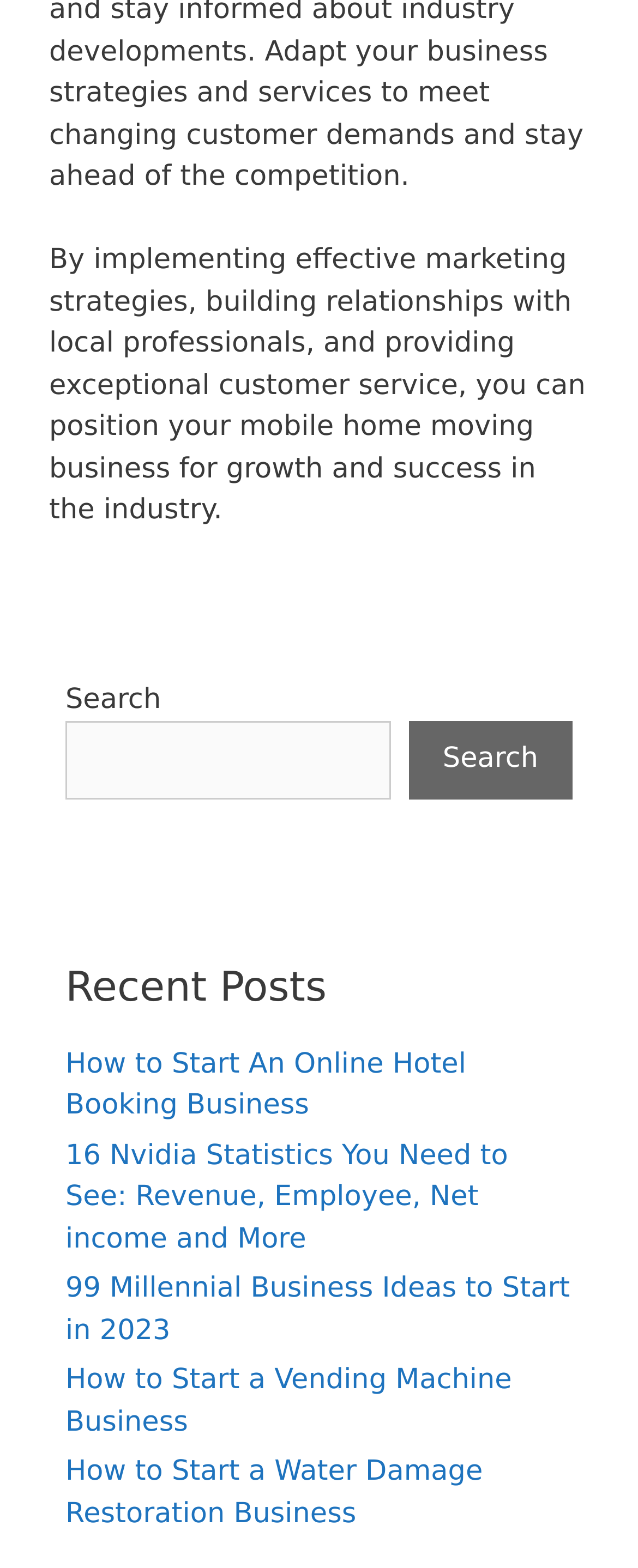What is the title of the first article link?
Refer to the image and answer the question using a single word or phrase.

How to Start An Online Hotel Booking Business